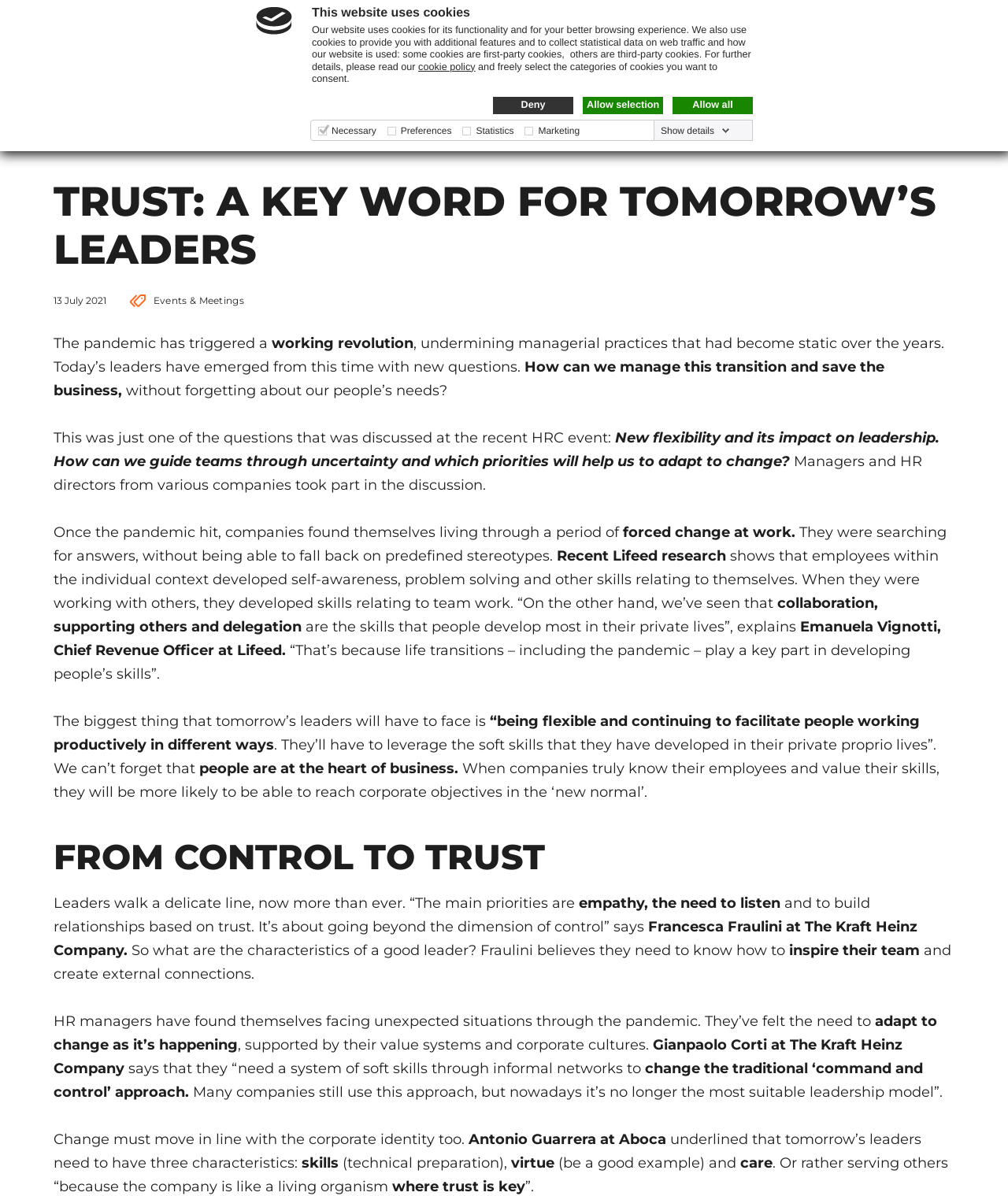Please mark the clickable region by giving the bounding box coordinates needed to complete this instruction: "View the LIFEED RADAR page".

[0.081, 0.095, 0.187, 0.107]